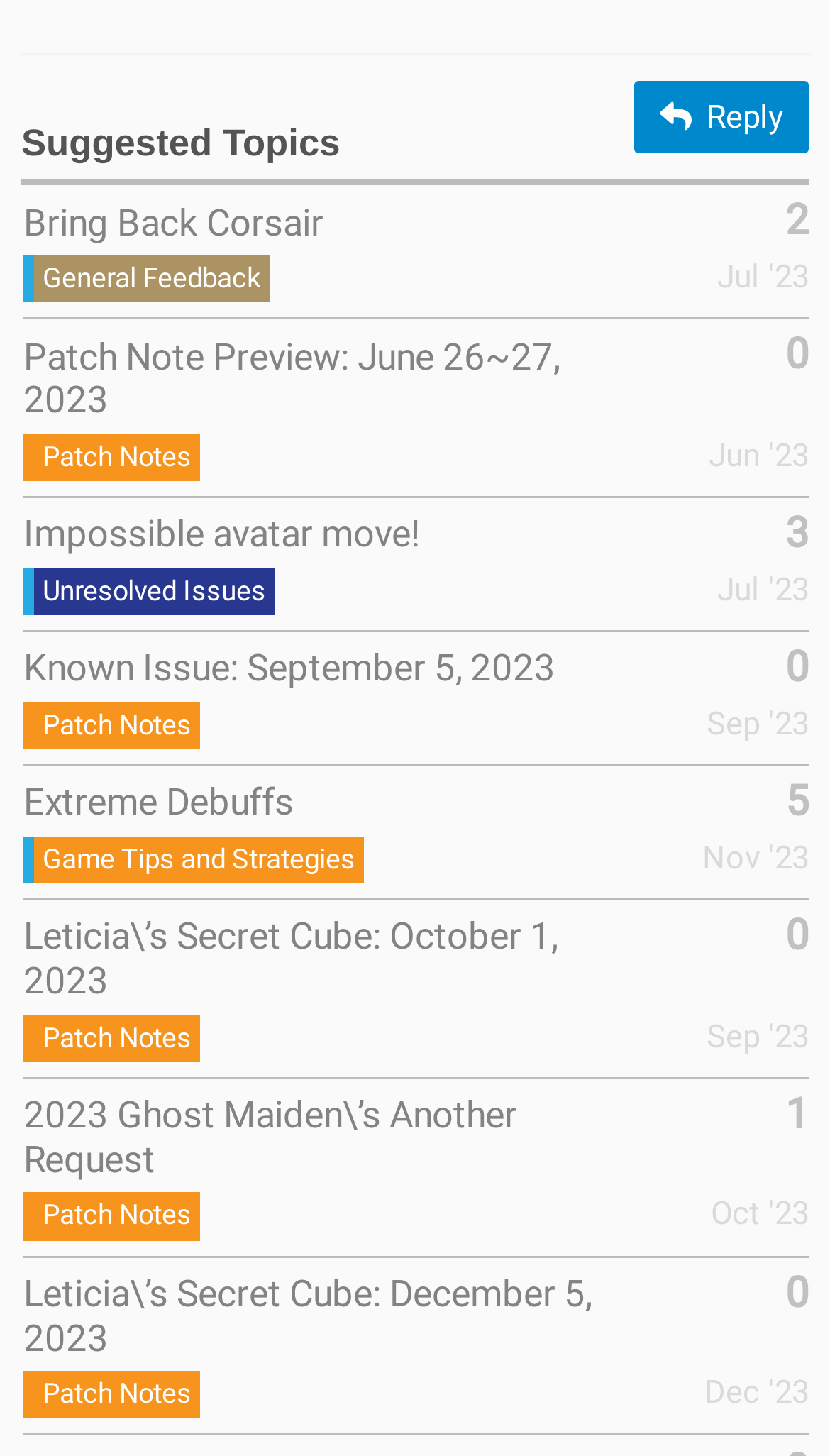How many replies does the topic 'Patch Note Preview: June 26~27, 2023' have?
Based on the screenshot, provide a one-word or short-phrase response.

0